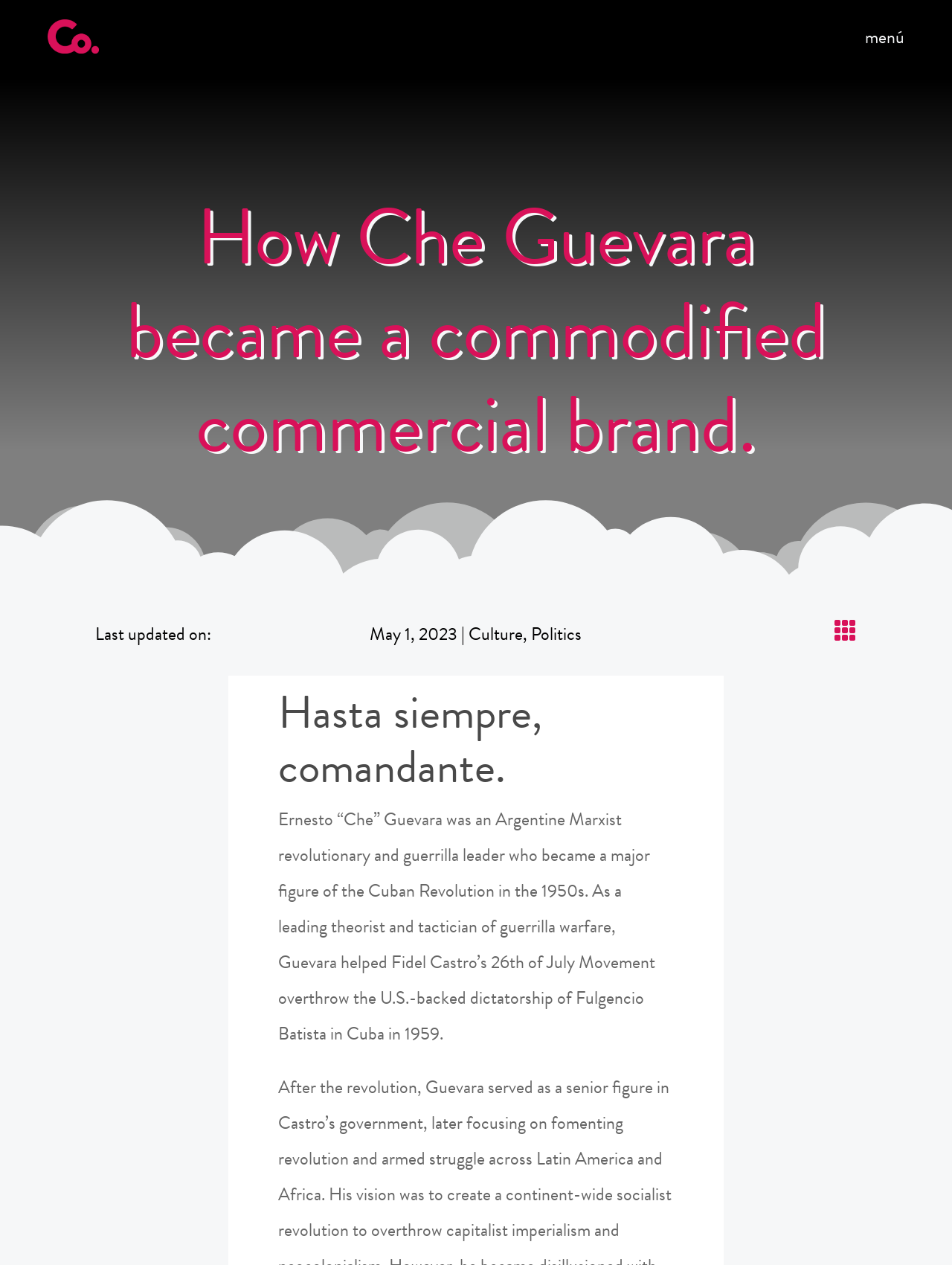Provide your answer in a single word or phrase: 
What is the name of the revolutionary leader?

Che Guevara